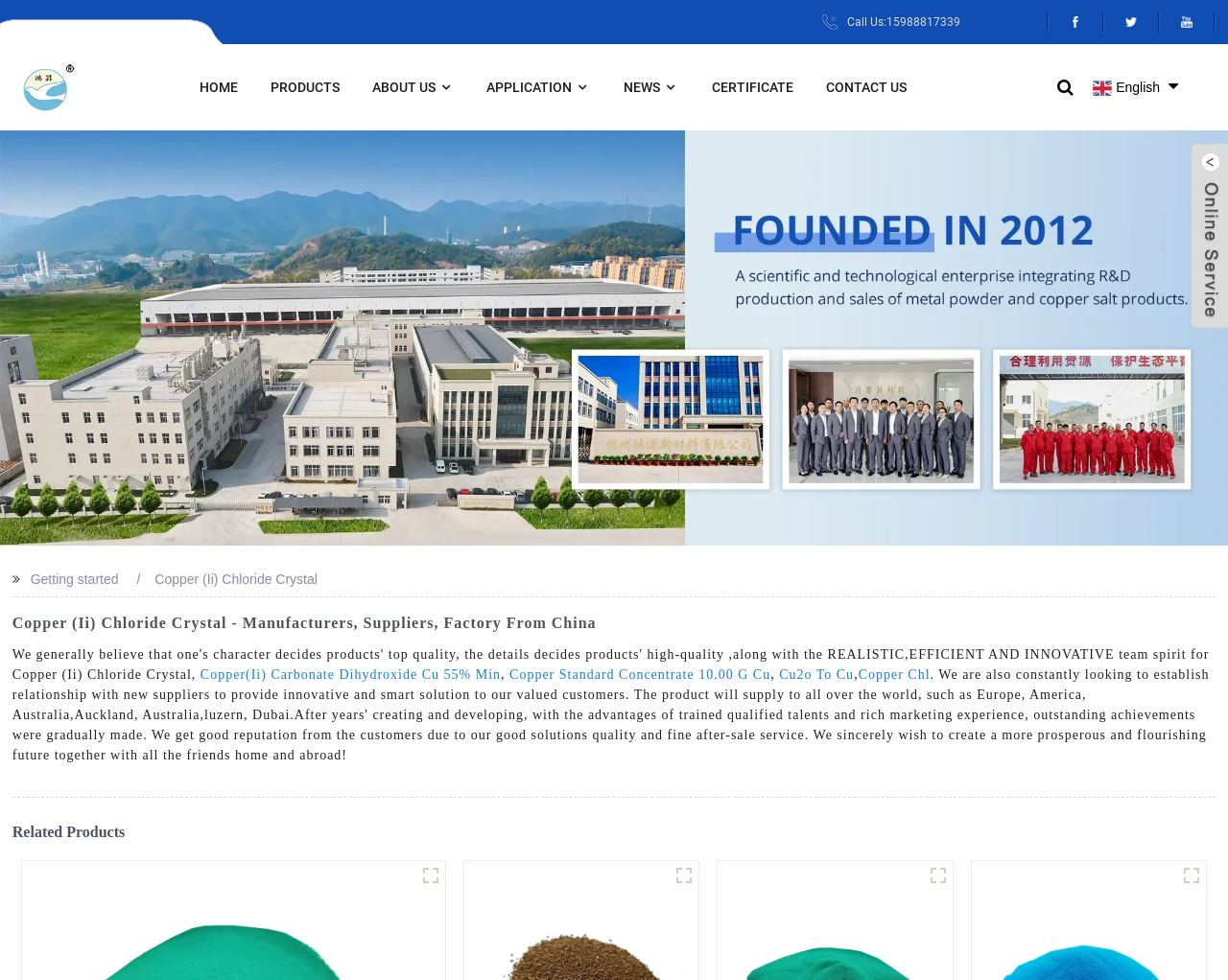Please find the bounding box coordinates for the clickable element needed to perform this instruction: "Explore the 'Related Products' section".

[0.01, 0.839, 0.99, 0.859]